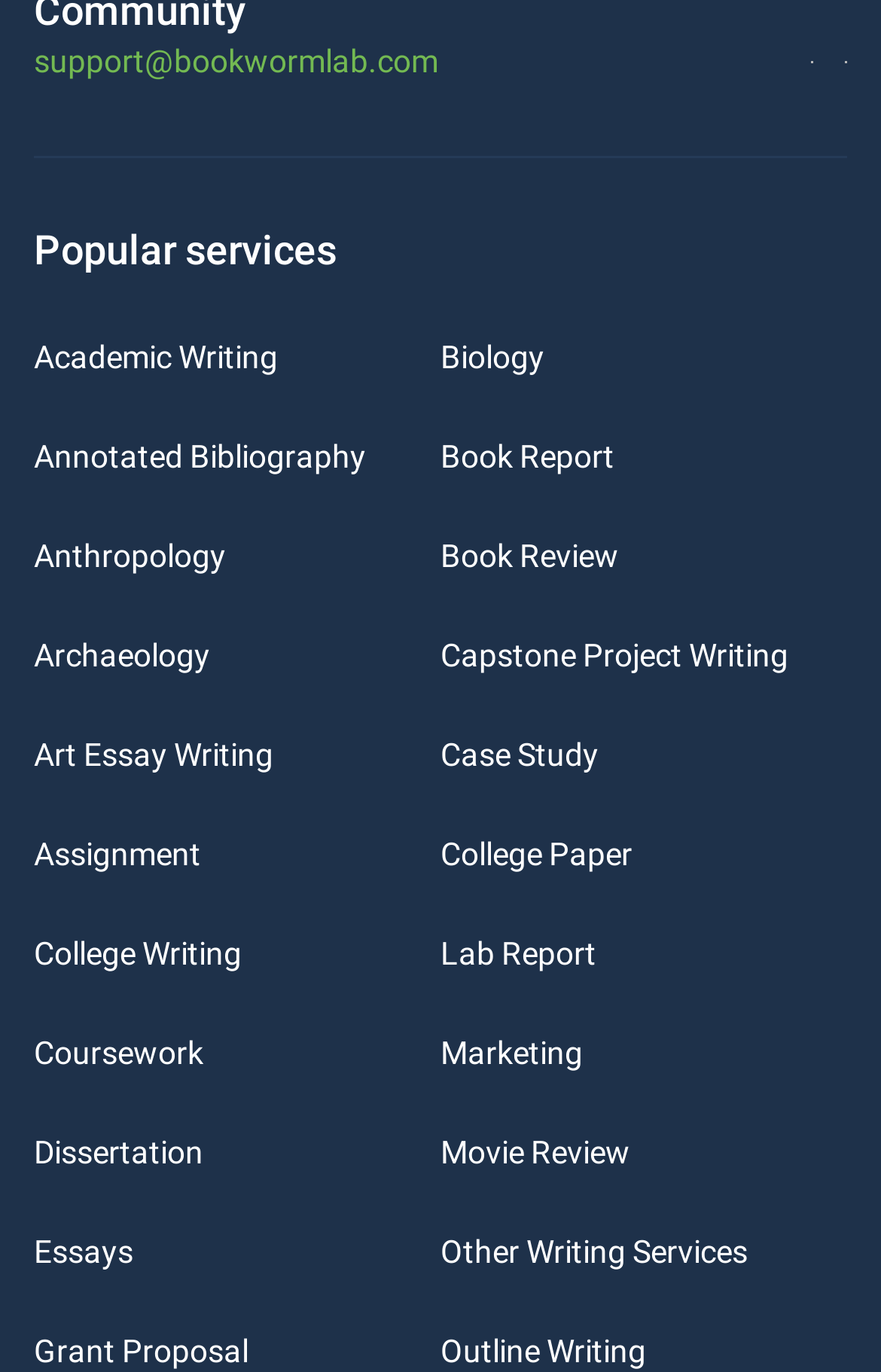Specify the bounding box coordinates for the region that must be clicked to perform the given instruction: "visit Facebook page".

[0.921, 0.028, 0.959, 0.059]